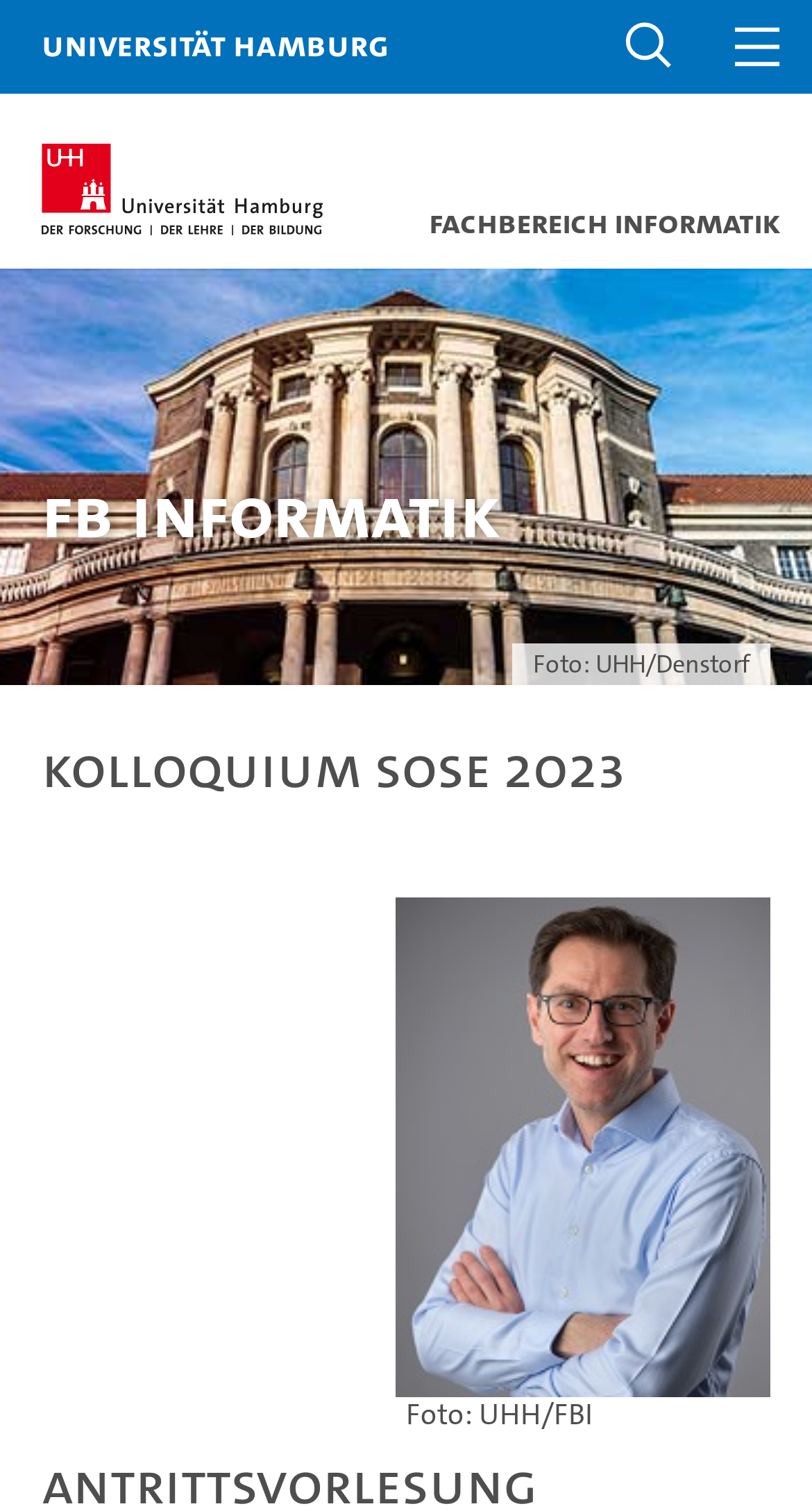Calculate the bounding box coordinates of the UI element given the description: "3. りょう".

None